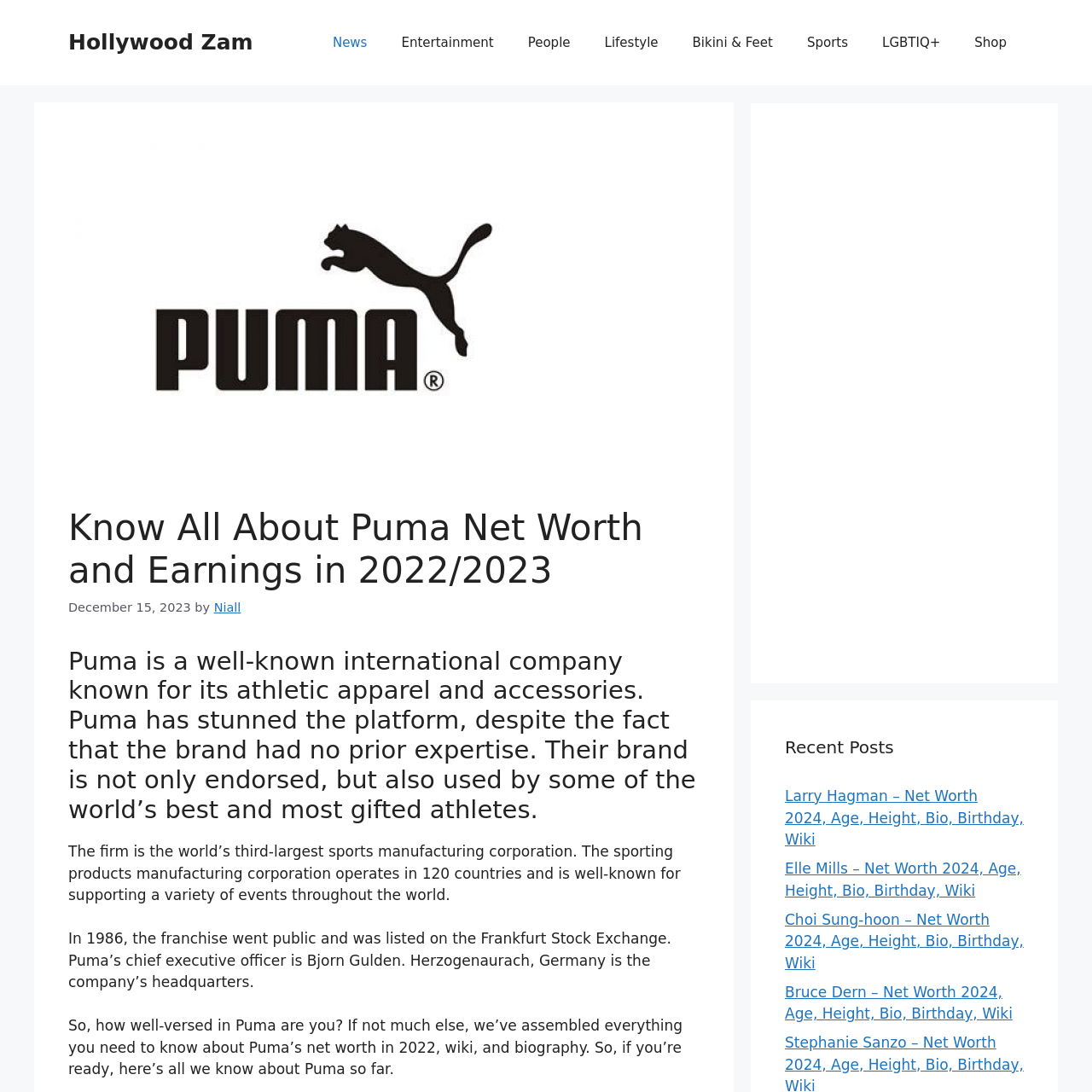Identify and provide the main heading of the webpage.

Know All About Puma Net Worth and Earnings in 2022/2023